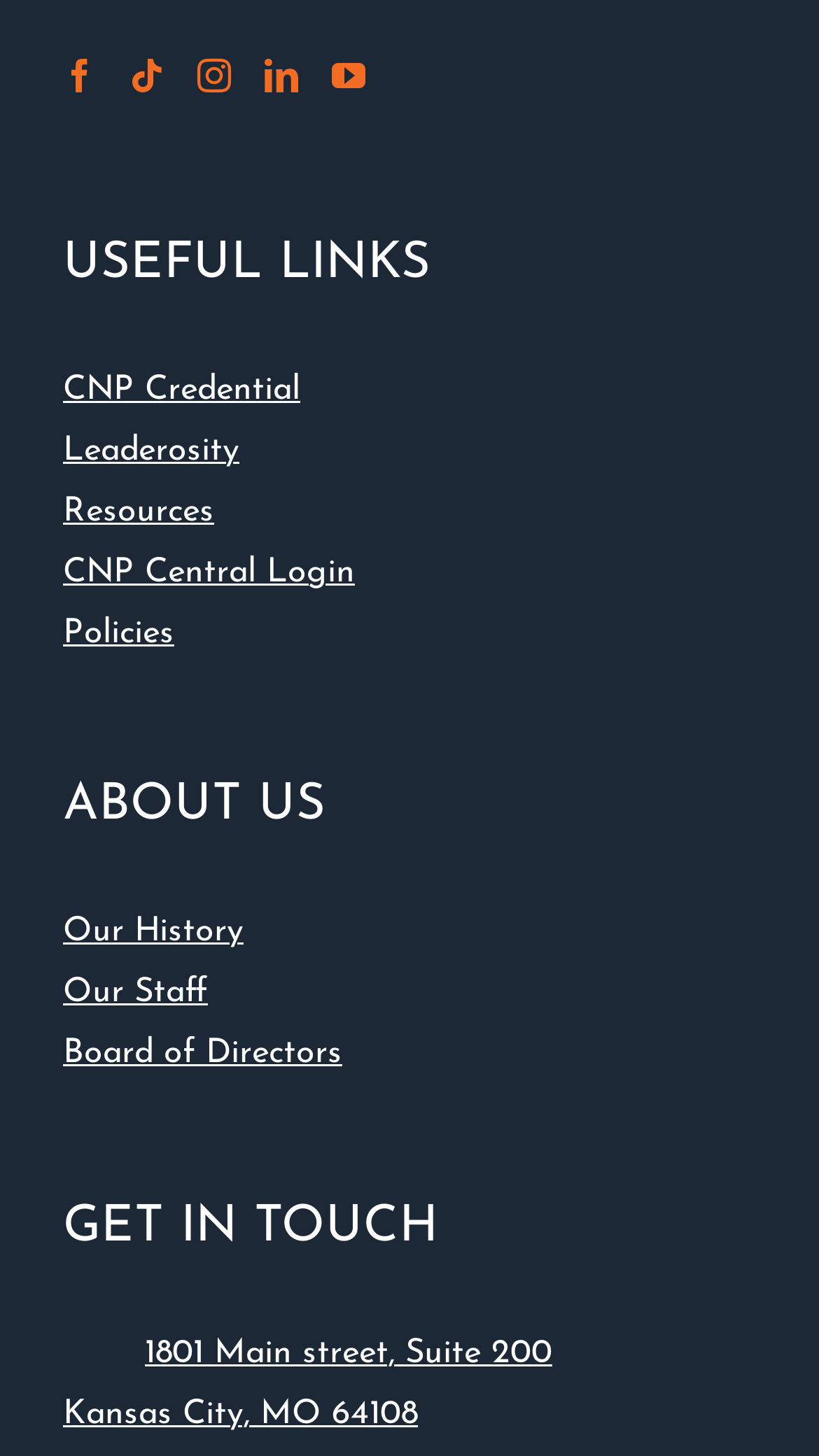Calculate the bounding box coordinates for the UI element based on the following description: "aria-label="YouTube" title="YouTube"". Ensure the coordinates are four float numbers between 0 and 1, i.e., [left, top, right, bottom].

[0.405, 0.041, 0.446, 0.064]